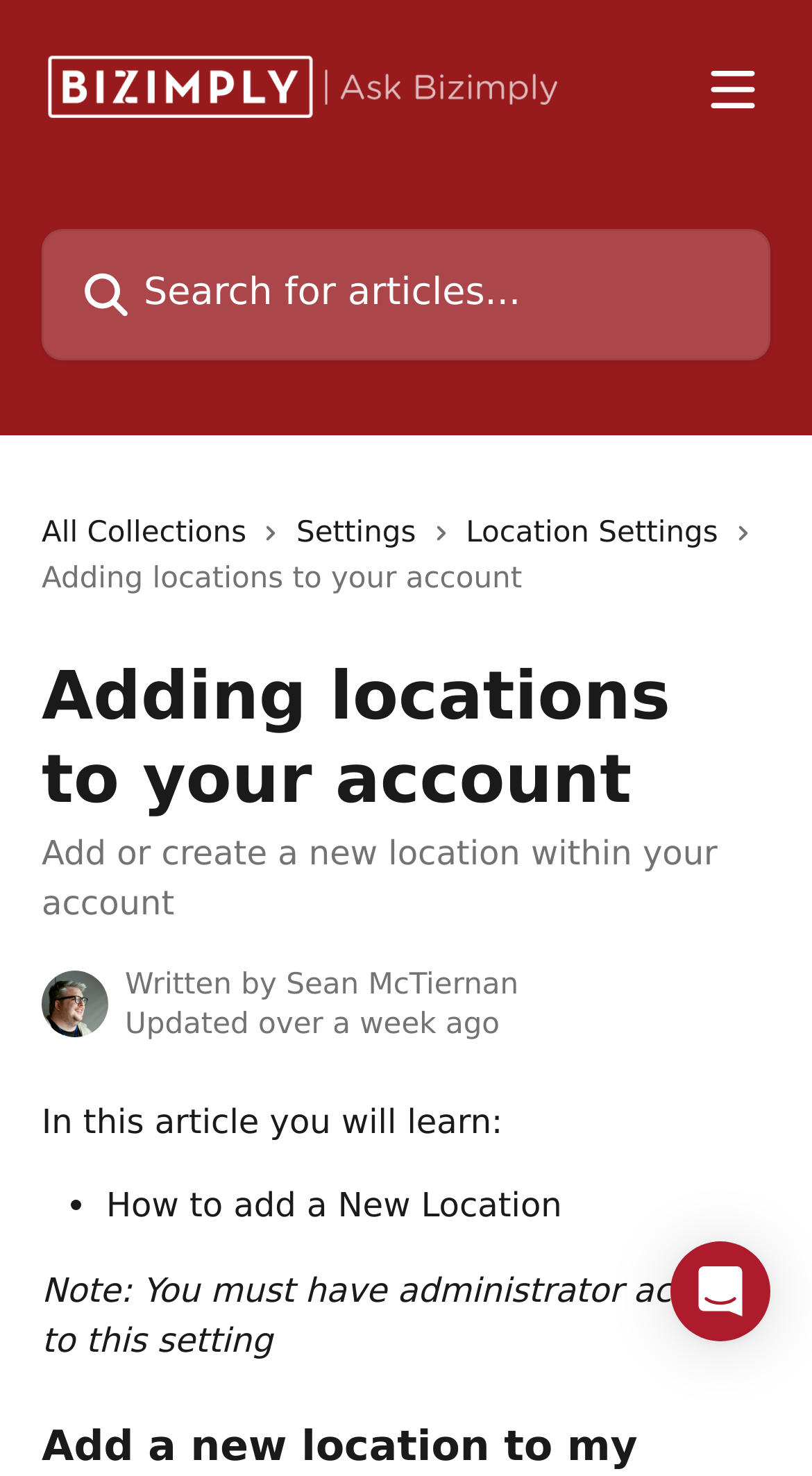What is the requirement to access this setting?
Look at the image and respond to the question as thoroughly as possible.

According to the note at the bottom of the webpage, the user must have administrator access to access this setting, which is adding a new location within their account.